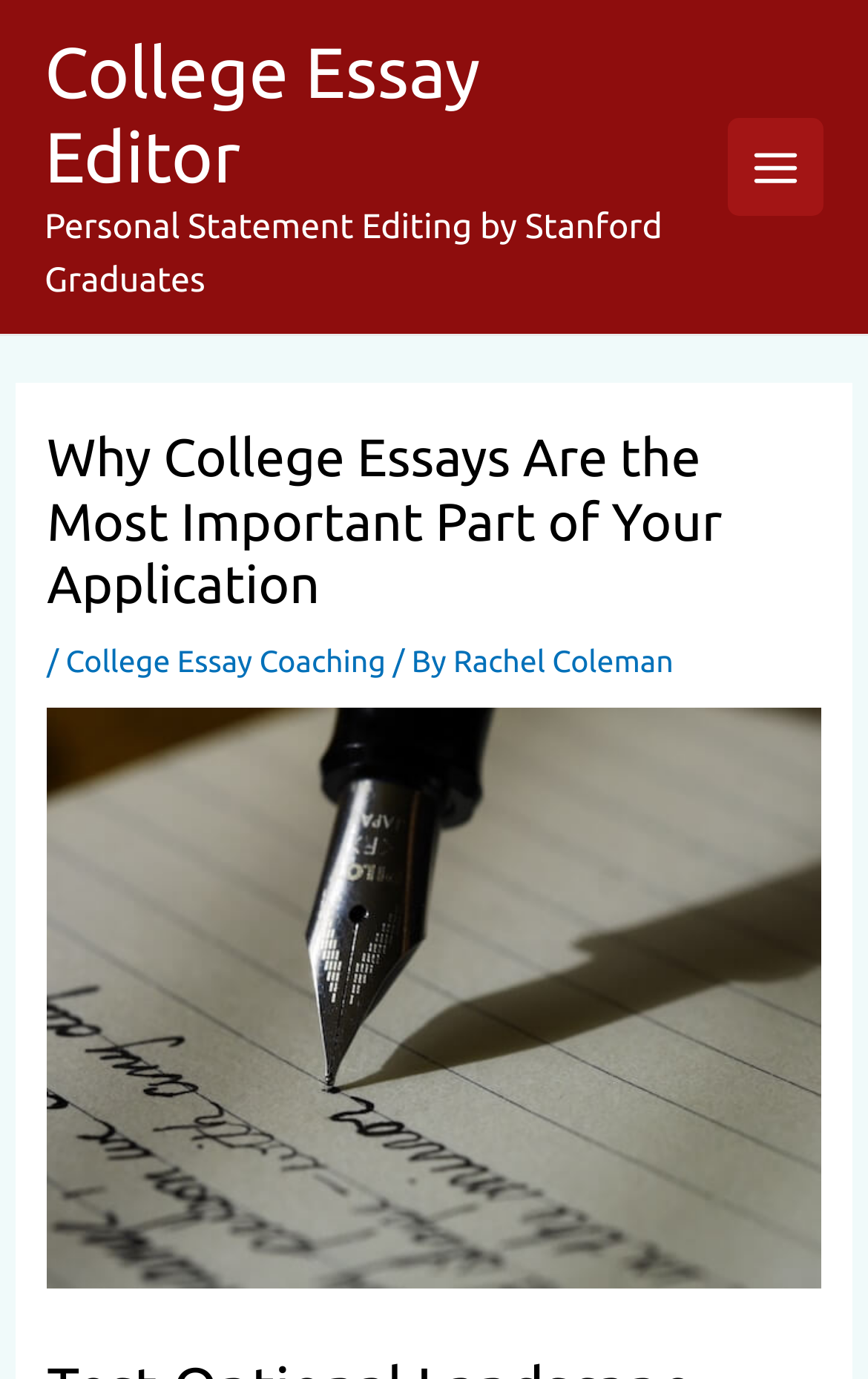Identify the bounding box for the described UI element: "College Essay Coaching".

[0.076, 0.466, 0.445, 0.492]